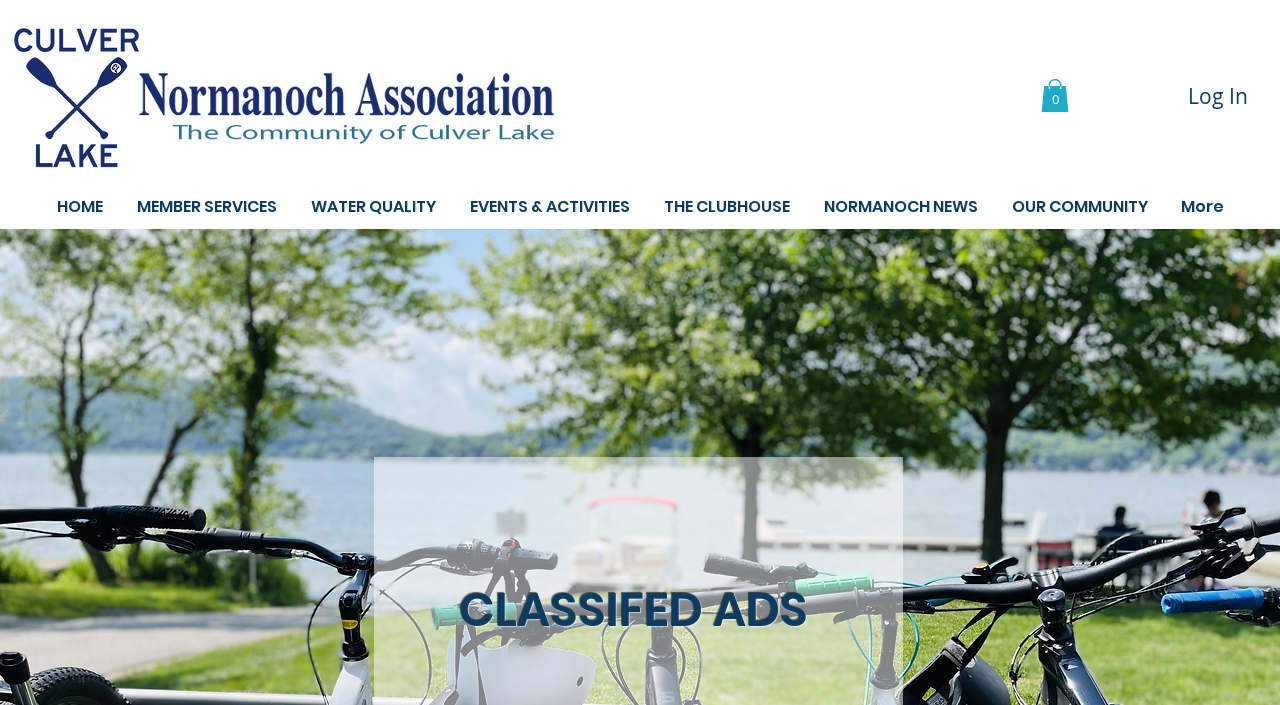Pinpoint the bounding box coordinates of the element to be clicked to execute the instruction: "Click the Log In button".

[0.886, 0.108, 0.986, 0.167]